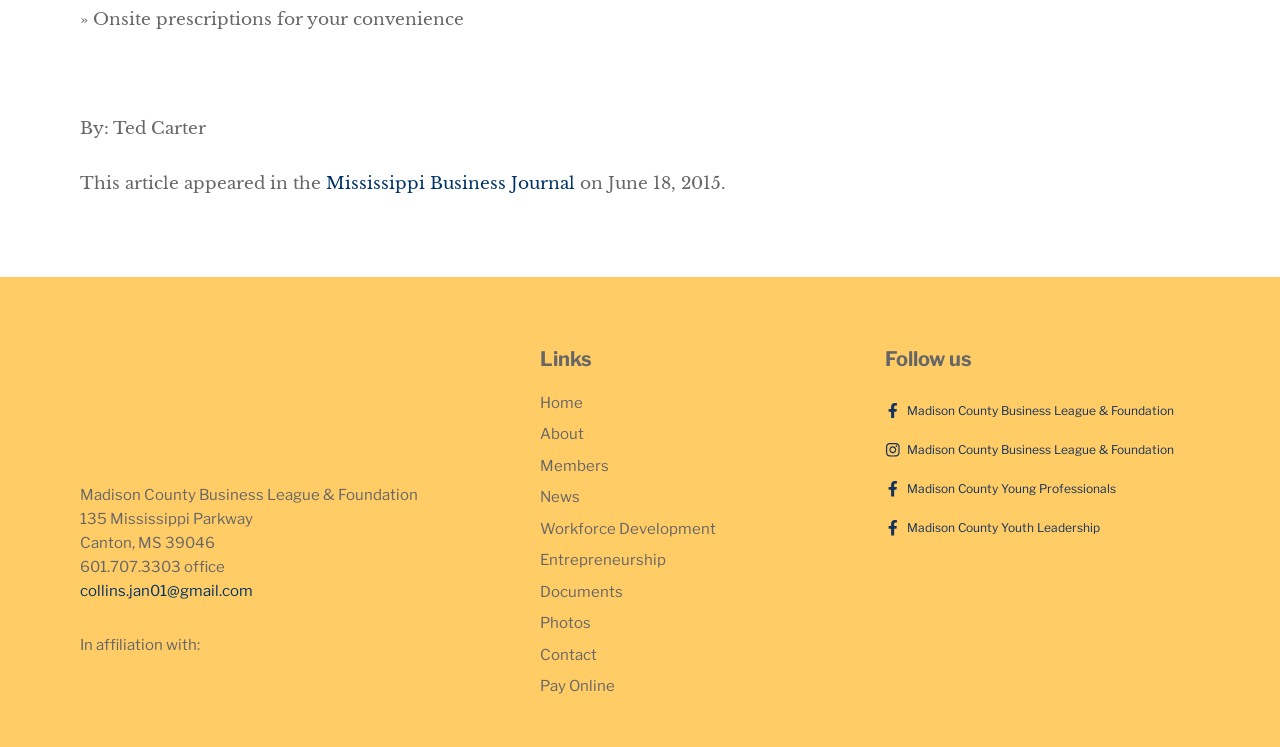What is the name of the business league?
Please analyze the image and answer the question with as much detail as possible.

I found the answer by looking at the image description 'Madison County Business League & Foundation' which is located at the top of the webpage, and also mentioned in the 'In affiliation with:' section.